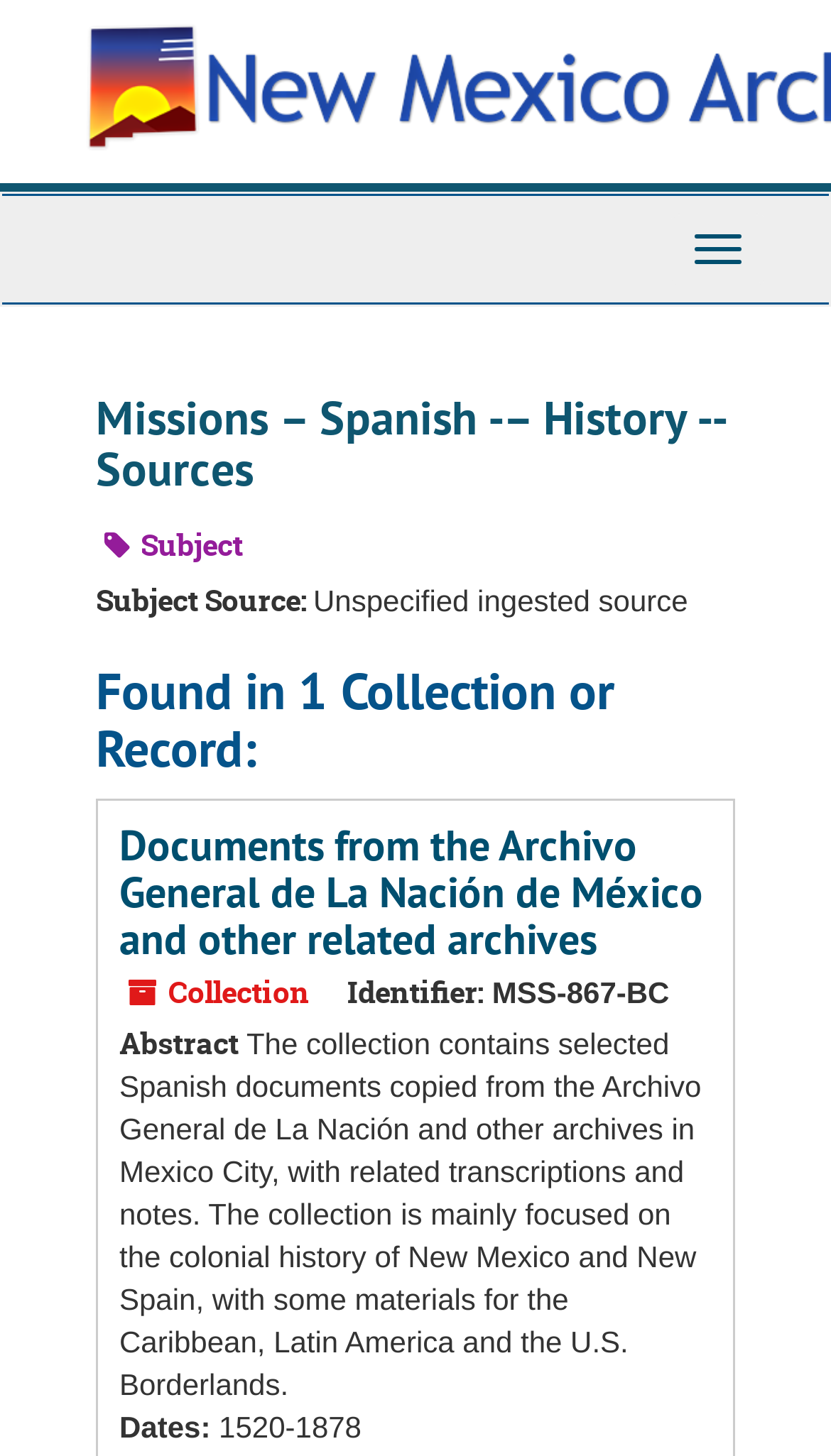Using the webpage screenshot, locate the HTML element that fits the following description and provide its bounding box: "Toggle Navigation".

[0.808, 0.146, 0.921, 0.196]